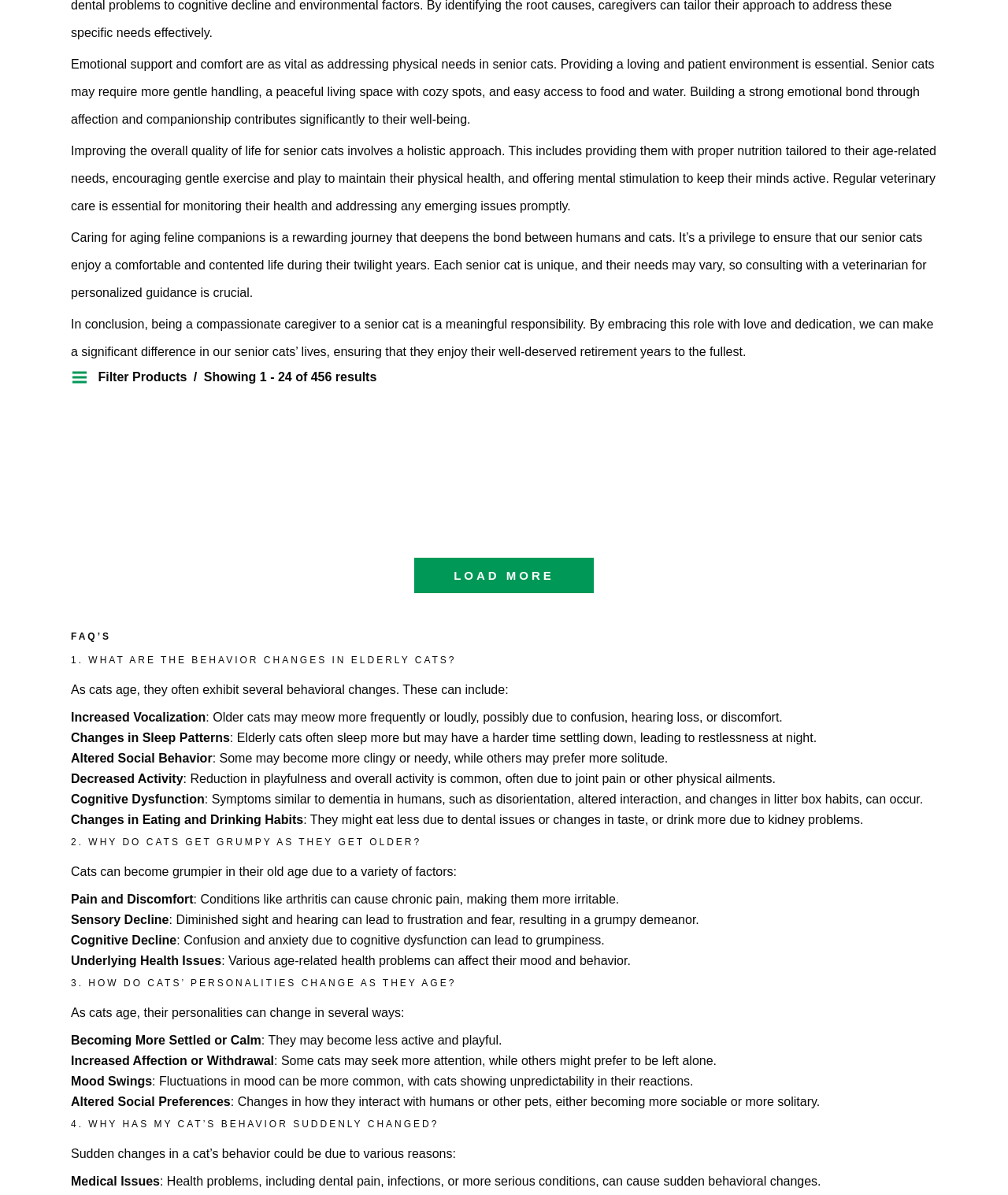Please identify the bounding box coordinates of where to click in order to follow the instruction: "View product".

[0.29, 0.509, 0.49, 0.539]